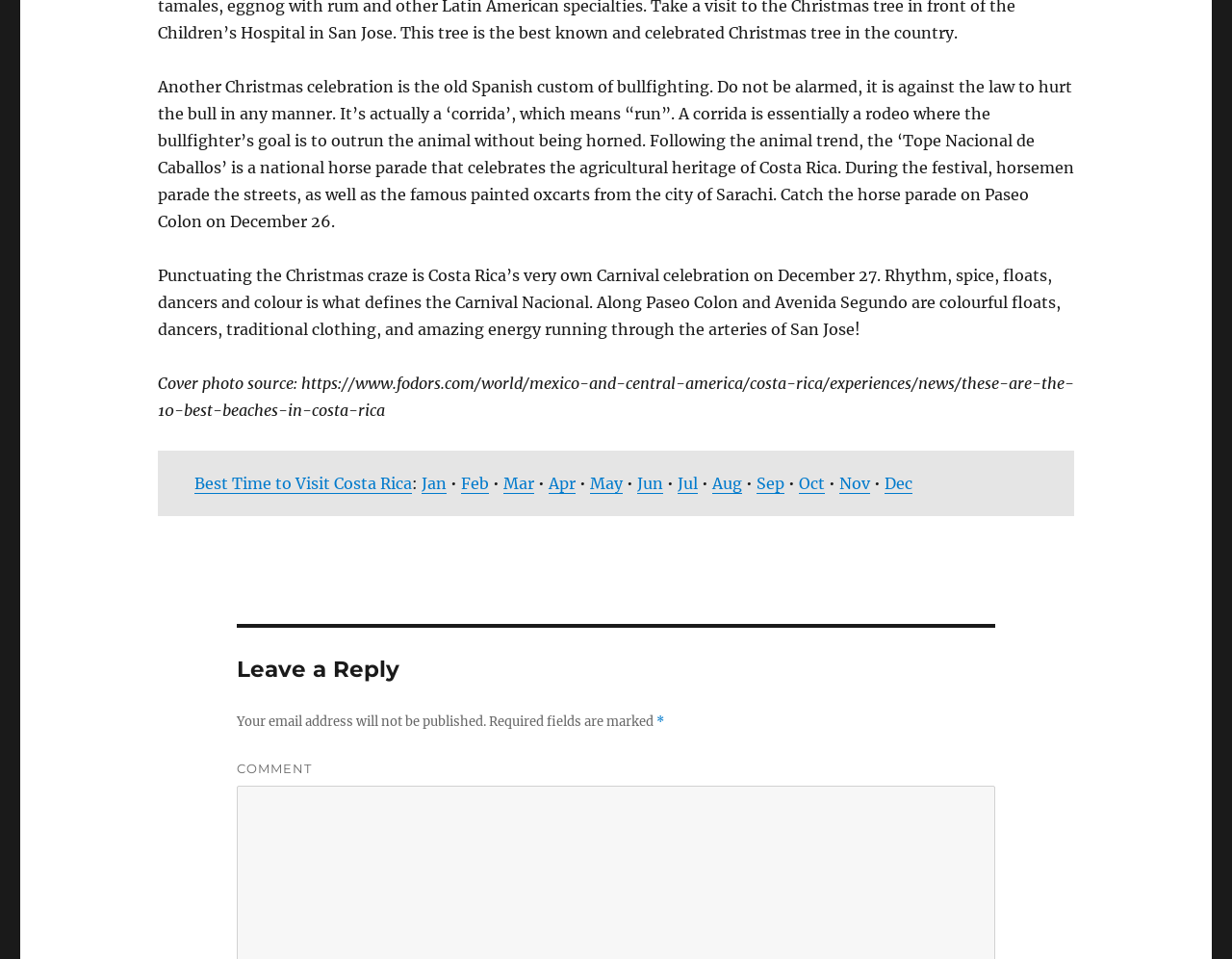Determine the bounding box of the UI component based on this description: "Jun". The bounding box coordinates should be four float values between 0 and 1, i.e., [left, top, right, bottom].

[0.517, 0.494, 0.538, 0.514]